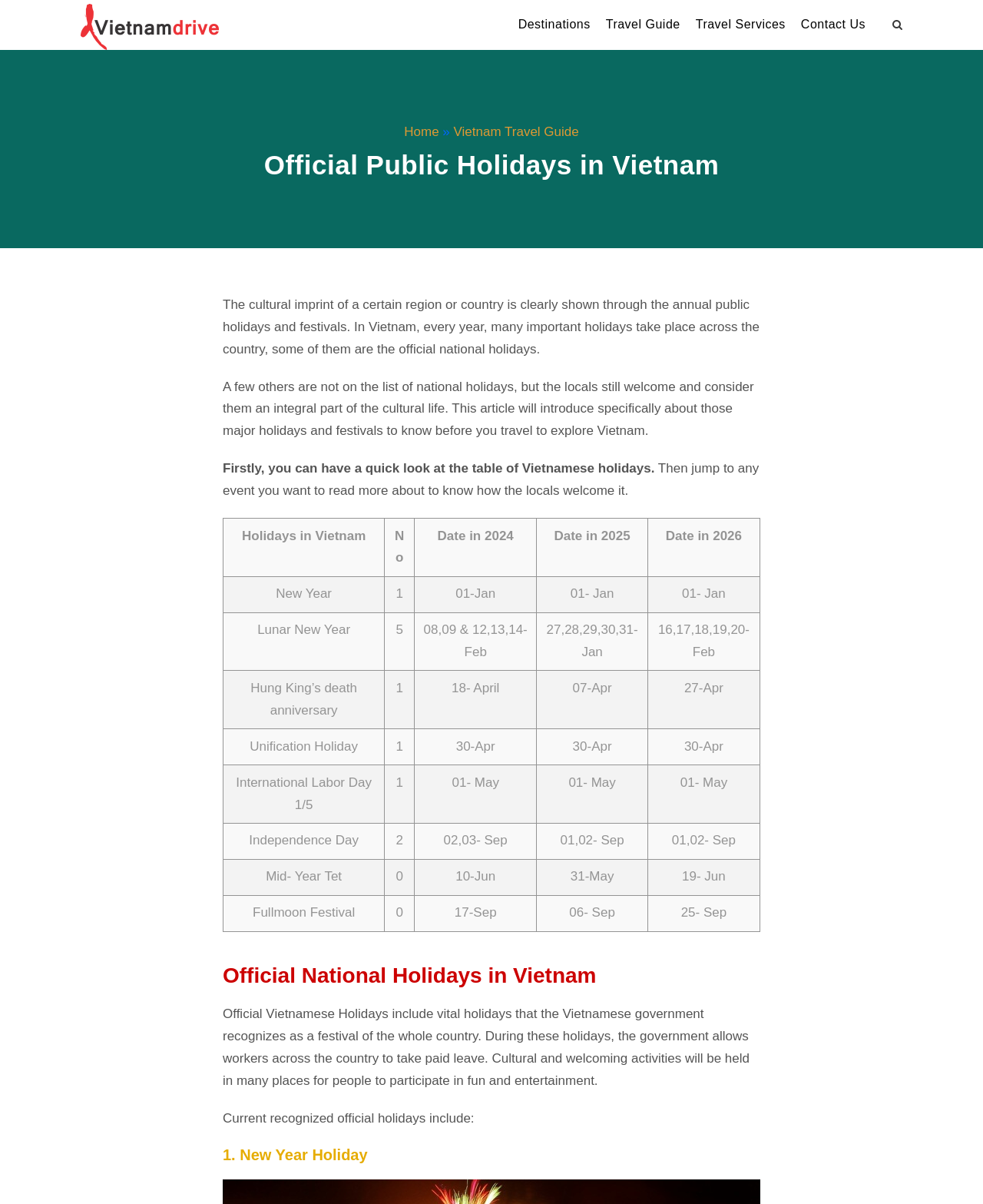Use a single word or phrase to answer the question:
How many official national holidays are recognized by the Vietnamese government?

Multiple